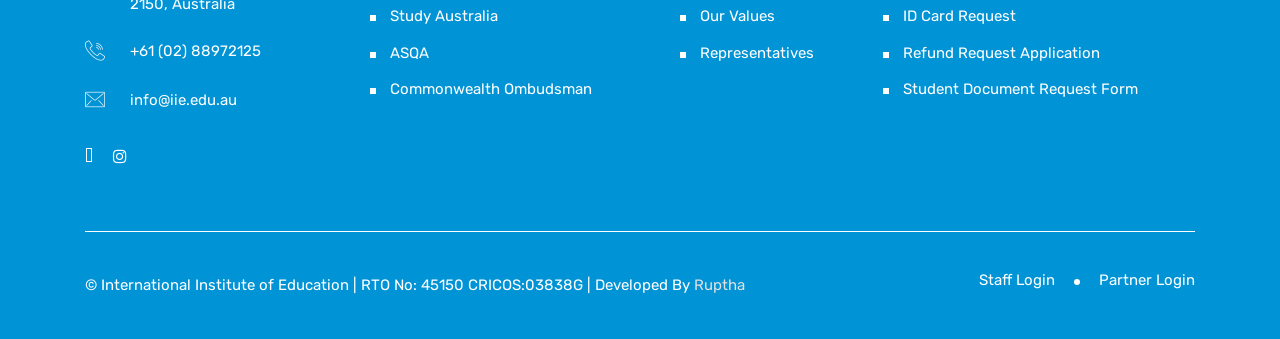Locate the bounding box coordinates of the element that should be clicked to execute the following instruction: "Call the phone number".

[0.102, 0.125, 0.204, 0.178]